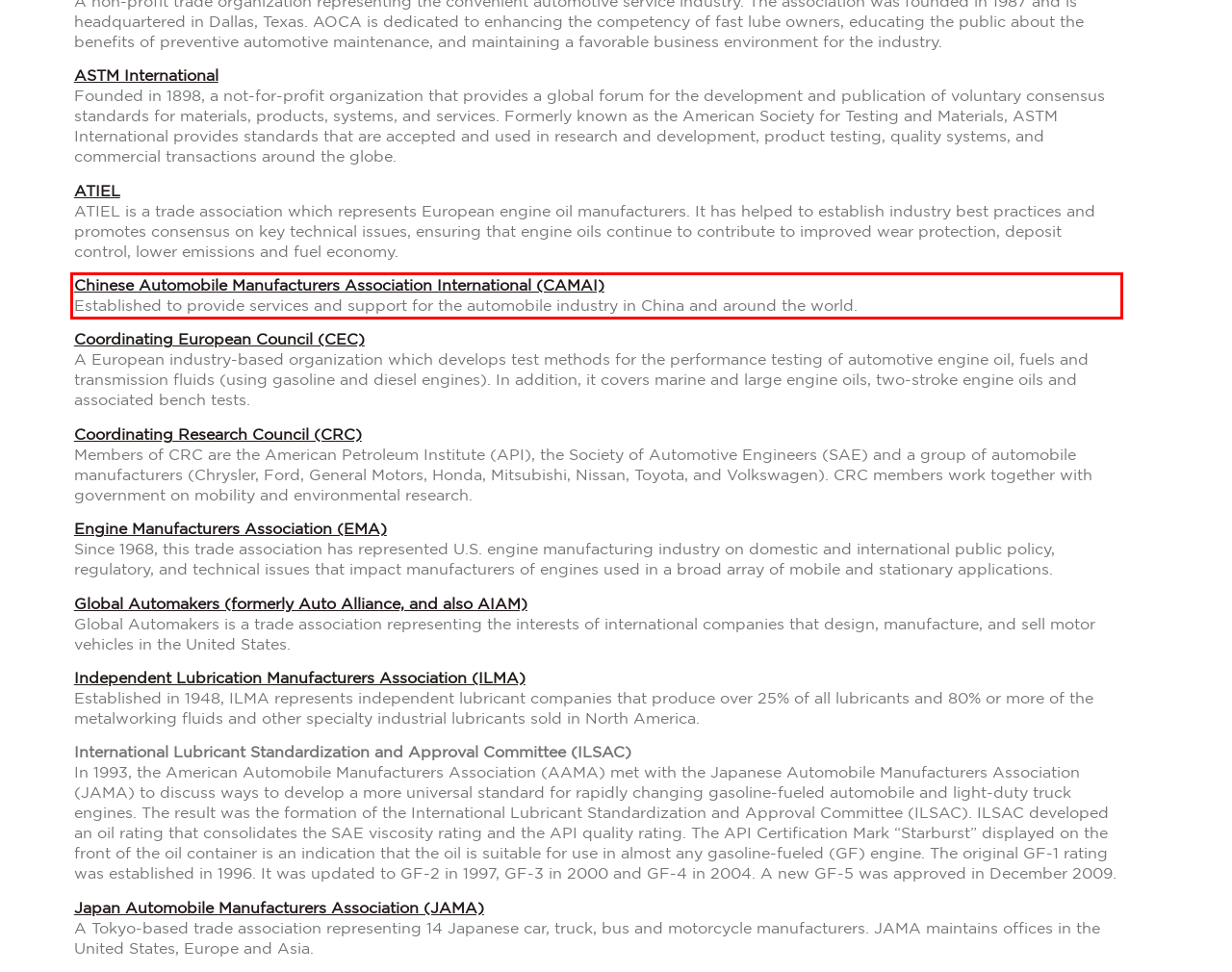Please extract the text content within the red bounding box on the webpage screenshot using OCR.

Chinese Automobile Manufacturers Association International (CAMAI) Established to provide services and support for the automobile industry in China and around the world.